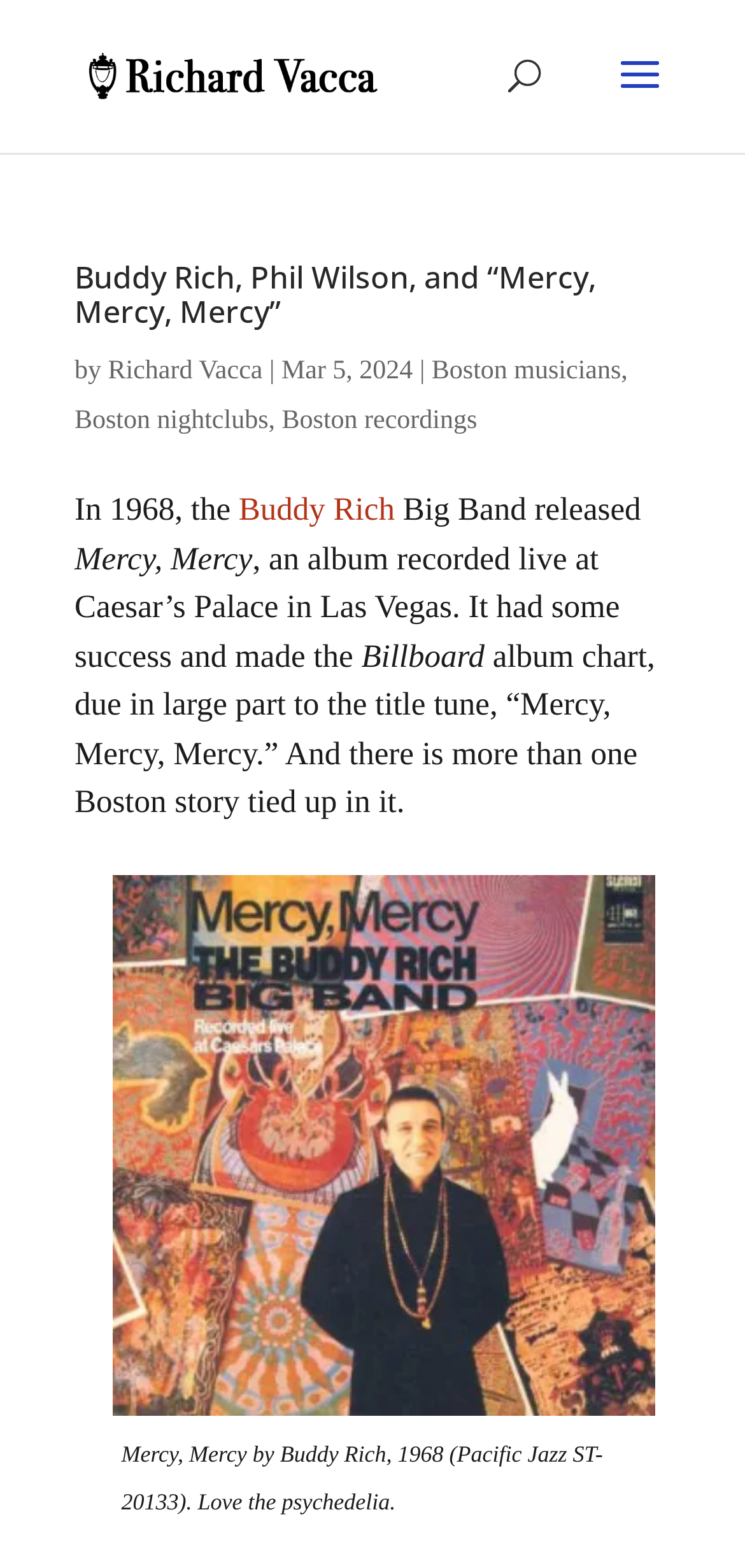Bounding box coordinates should be in the format (top-left x, top-left y, bottom-right x, bottom-right y) and all values should be floating point numbers between 0 and 1. Determine the bounding box coordinate for the UI element described as: Richard Vacca

[0.145, 0.228, 0.353, 0.246]